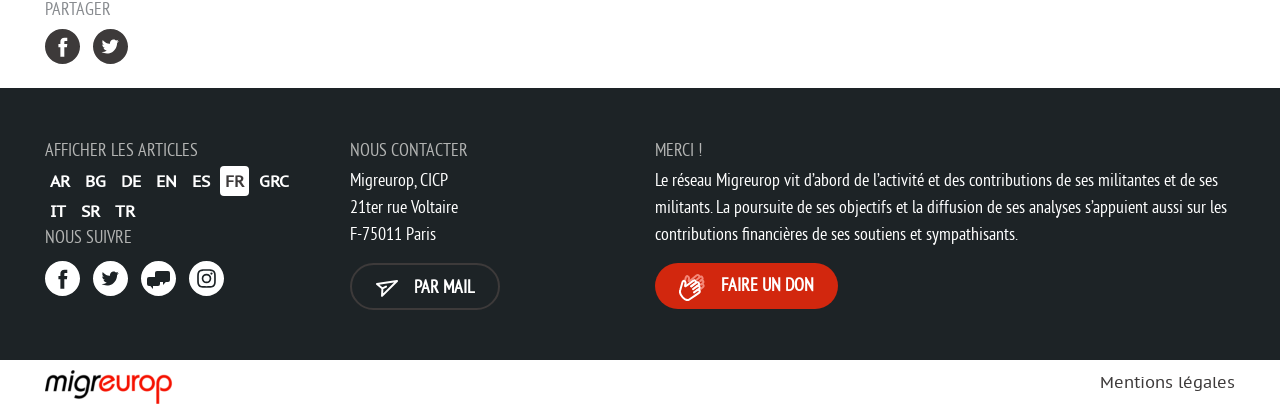What is the address of Migreurop?
Based on the visual content, answer with a single word or a brief phrase.

21ter rue Voltaire, F-75011 Paris